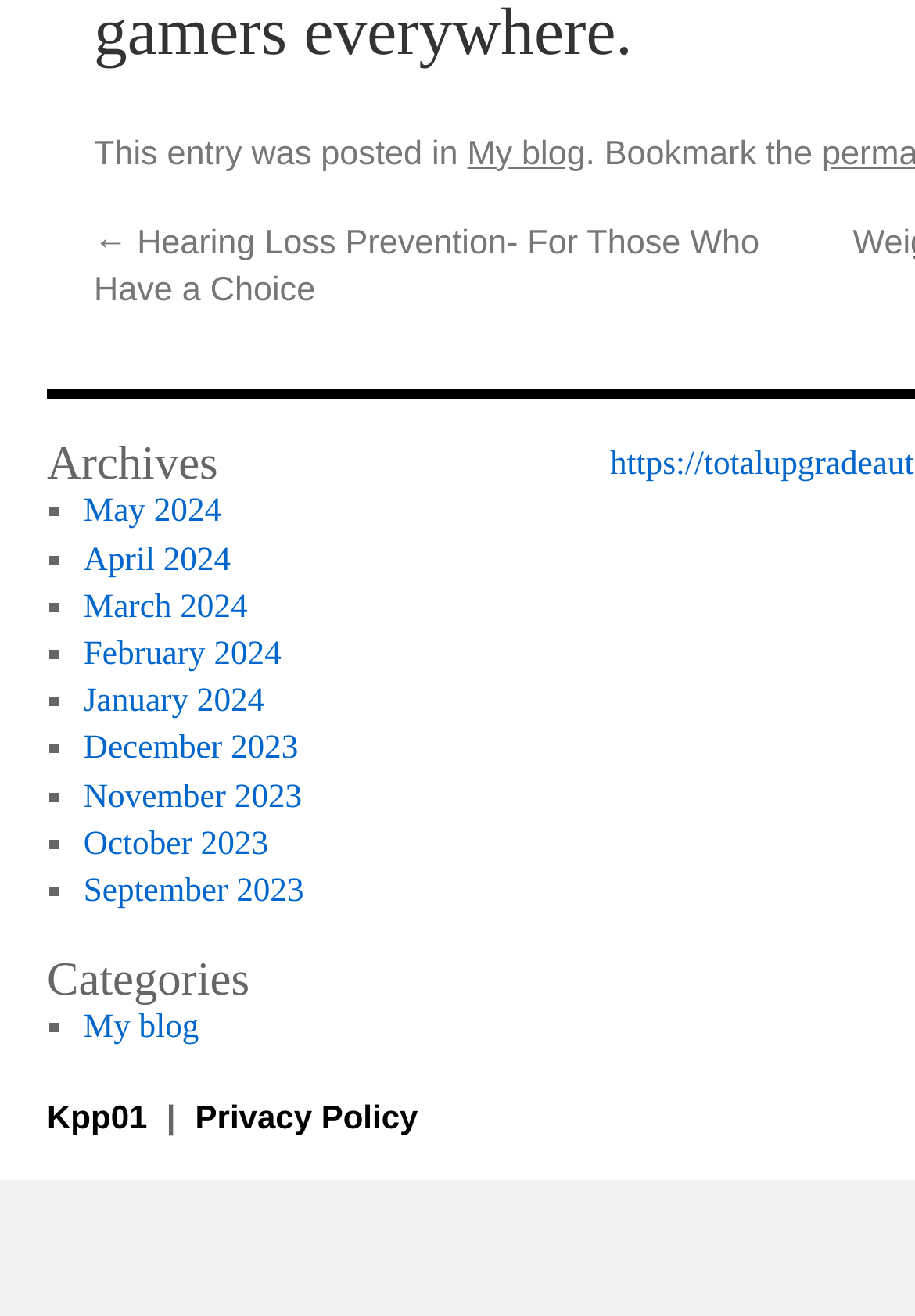Identify the bounding box coordinates of the section to be clicked to complete the task described by the following instruction: "go to My blog". The coordinates should be four float numbers between 0 and 1, formatted as [left, top, right, bottom].

[0.511, 0.103, 0.64, 0.131]